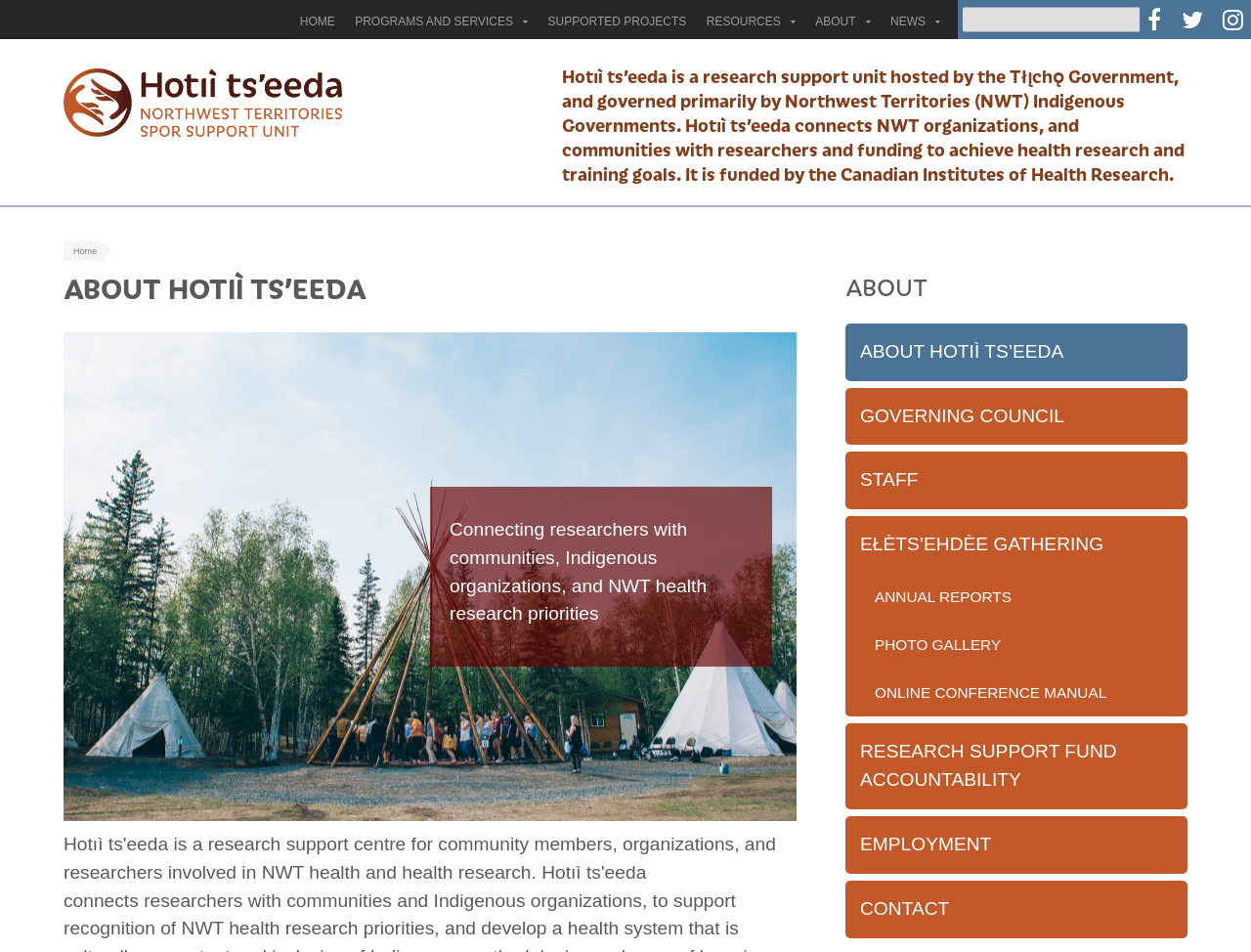Find the bounding box coordinates for the UI element whose description is: "Research Support Fund Accountability". The coordinates should be four float numbers between 0 and 1, in the format [left, top, right, bottom].

[0.676, 0.76, 0.949, 0.85]